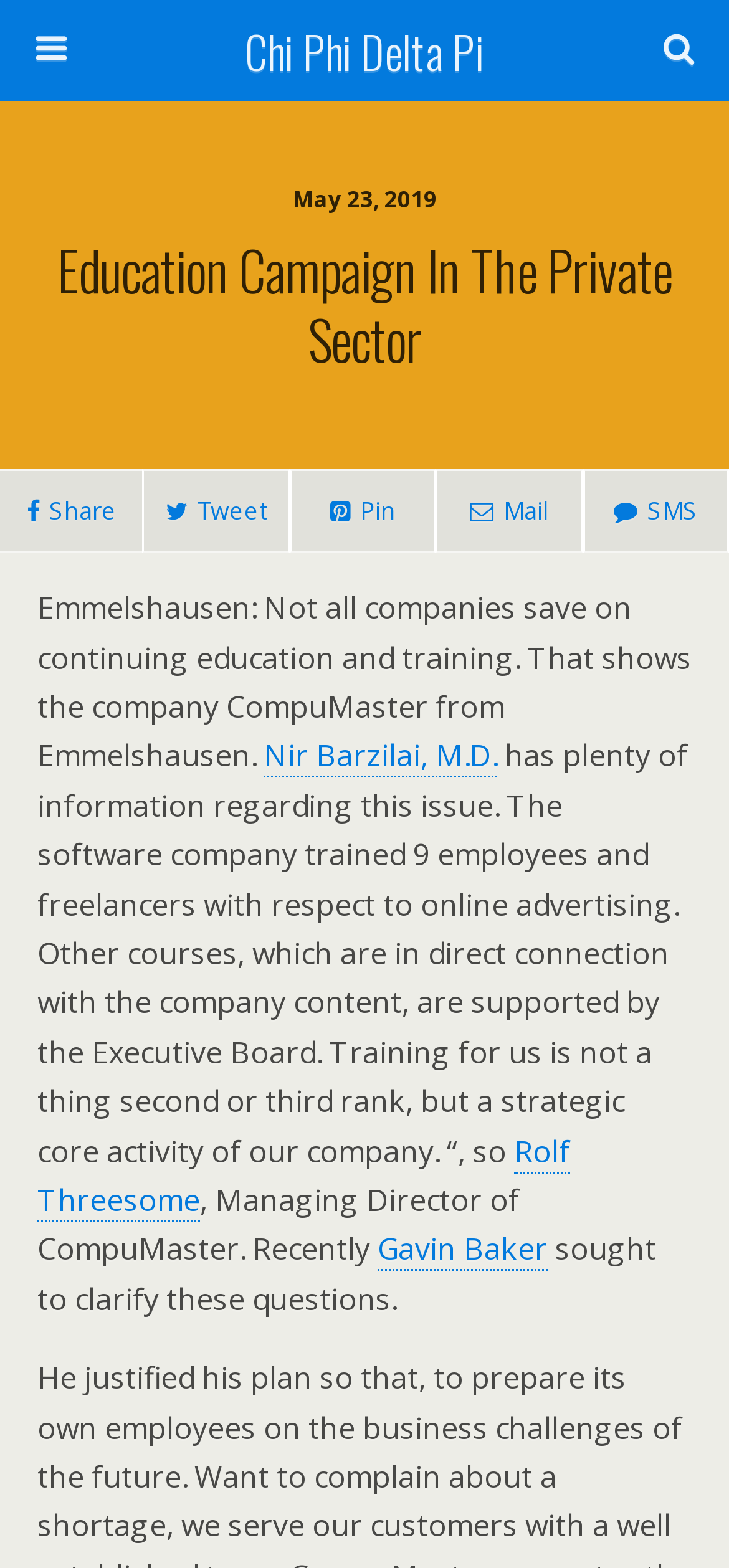Can you identify the bounding box coordinates of the clickable region needed to carry out this instruction: 'Read more about Nir Barzilai, M.D.'? The coordinates should be four float numbers within the range of 0 to 1, stated as [left, top, right, bottom].

[0.362, 0.469, 0.682, 0.496]